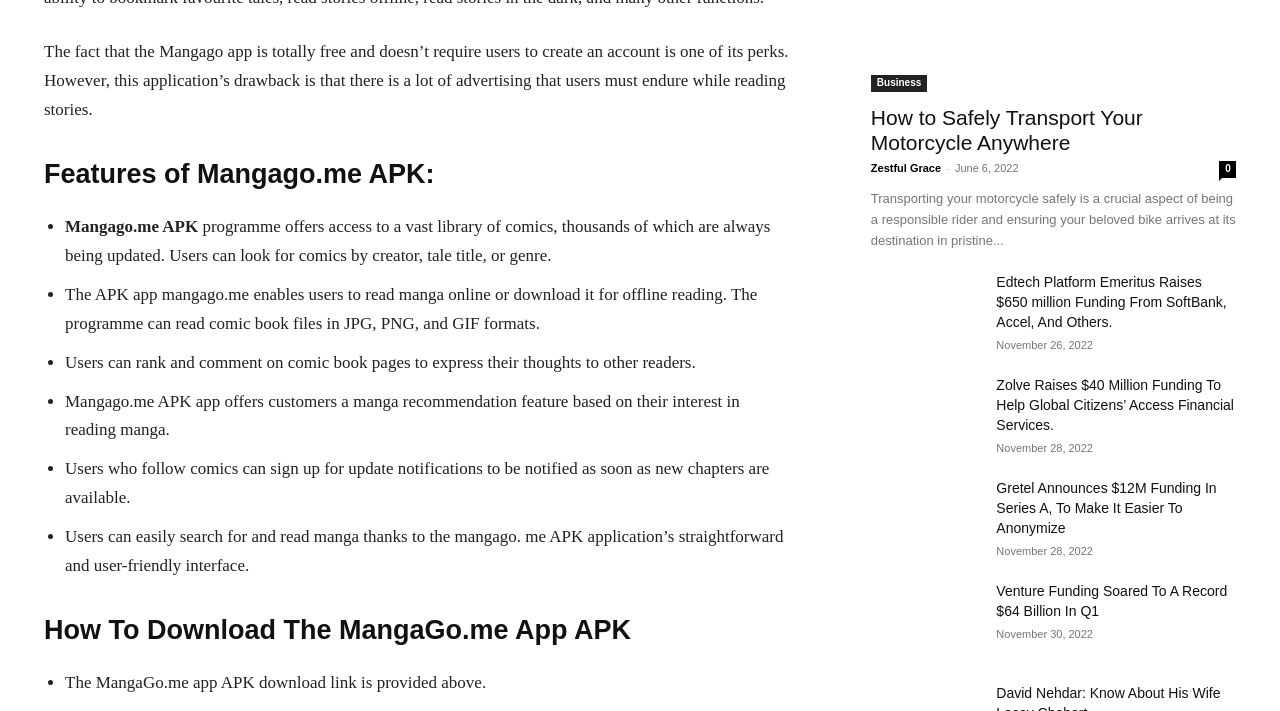Please identify the bounding box coordinates of the element's region that I should click in order to complete the following instruction: "Click the 'Edtech Platform Emeritus Raises $650 million Funding From SoftBank, Accel, And Others.' link". The bounding box coordinates consist of four float numbers between 0 and 1, i.e., [left, top, right, bottom].

[0.778, 0.46, 0.958, 0.539]